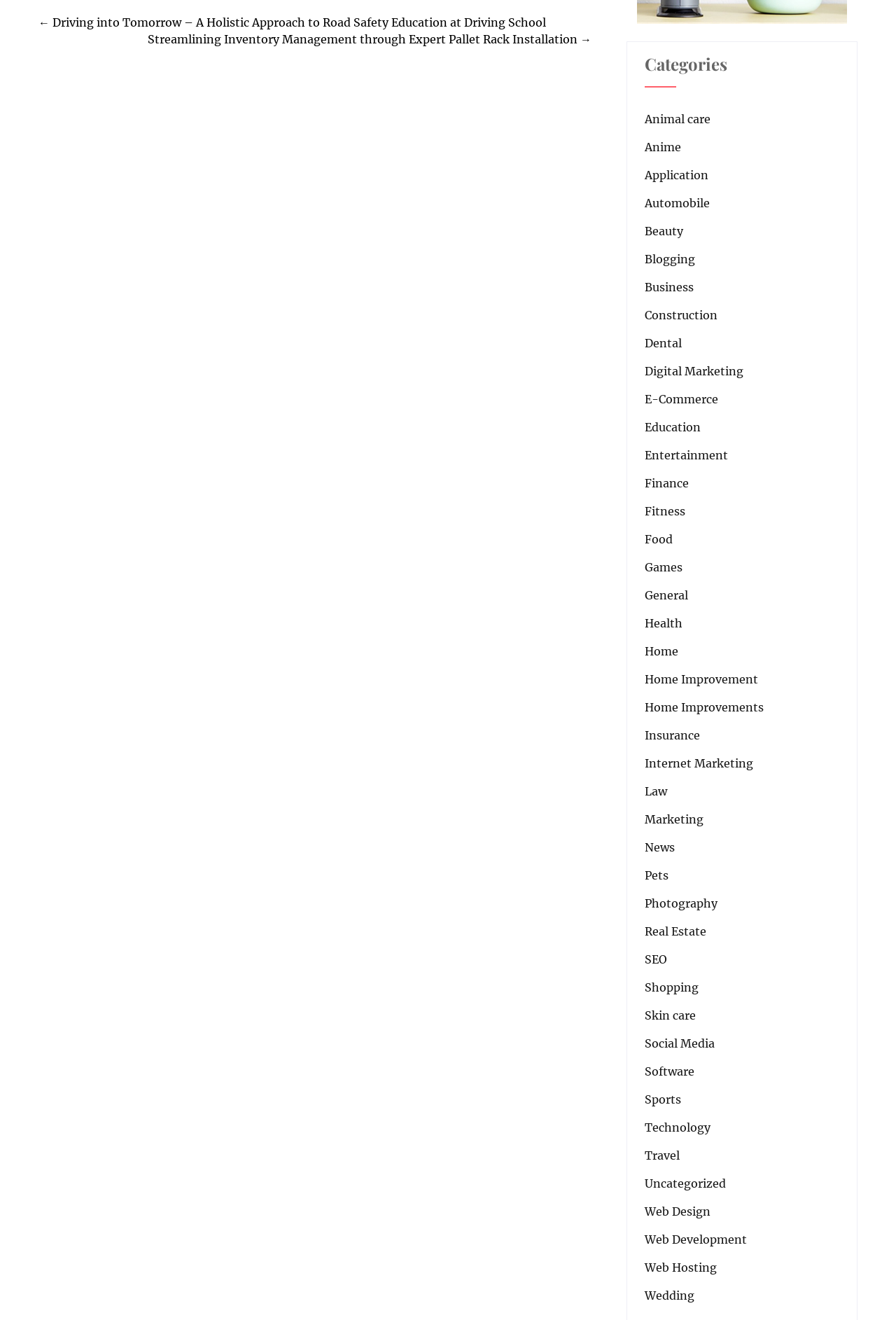Are there any links to previous or next posts?
Based on the image, provide a one-word or brief-phrase response.

Yes